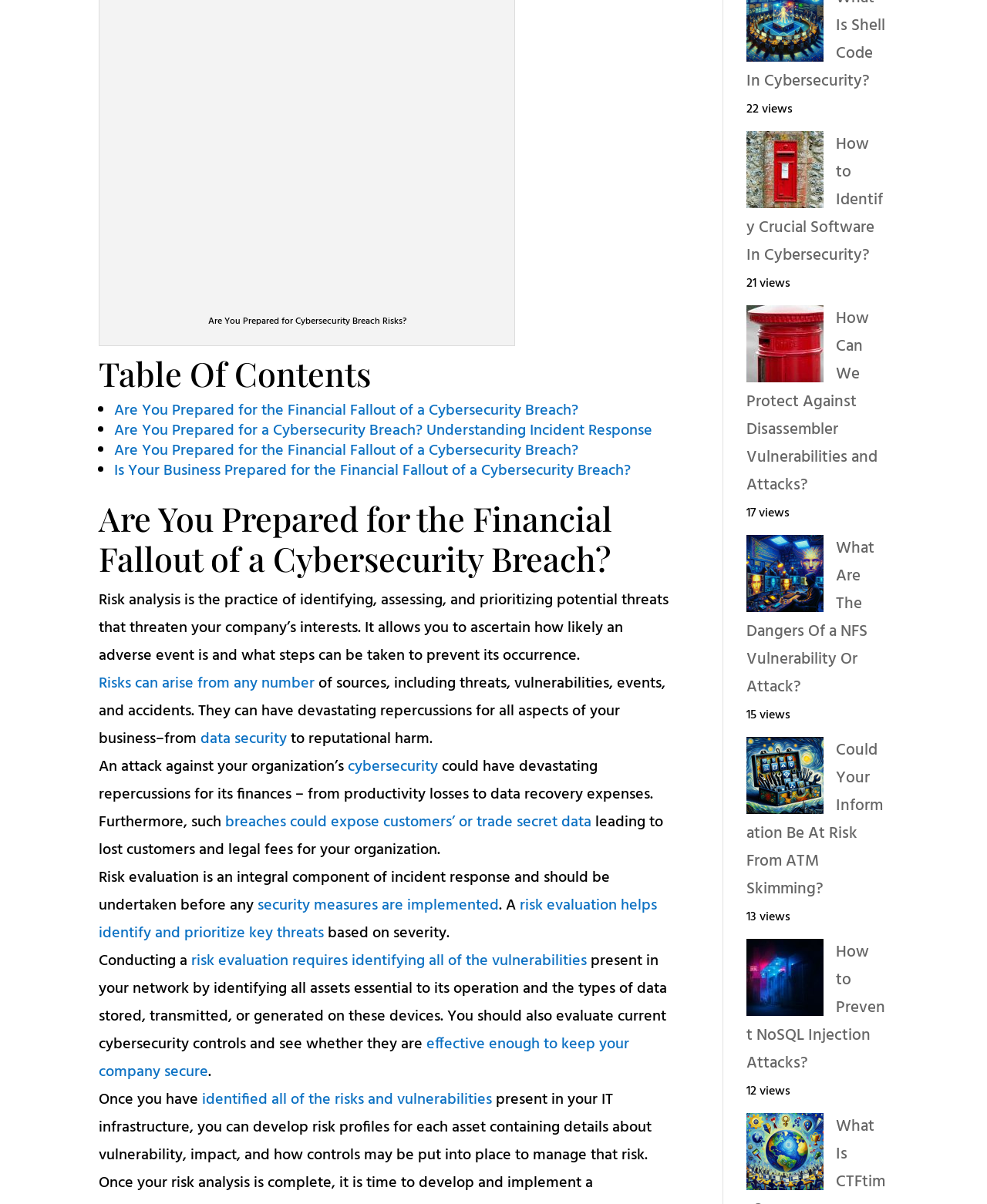What is risk analysis in the context of cybersecurity?
Look at the screenshot and give a one-word or phrase answer.

Identifying and prioritizing potential threats